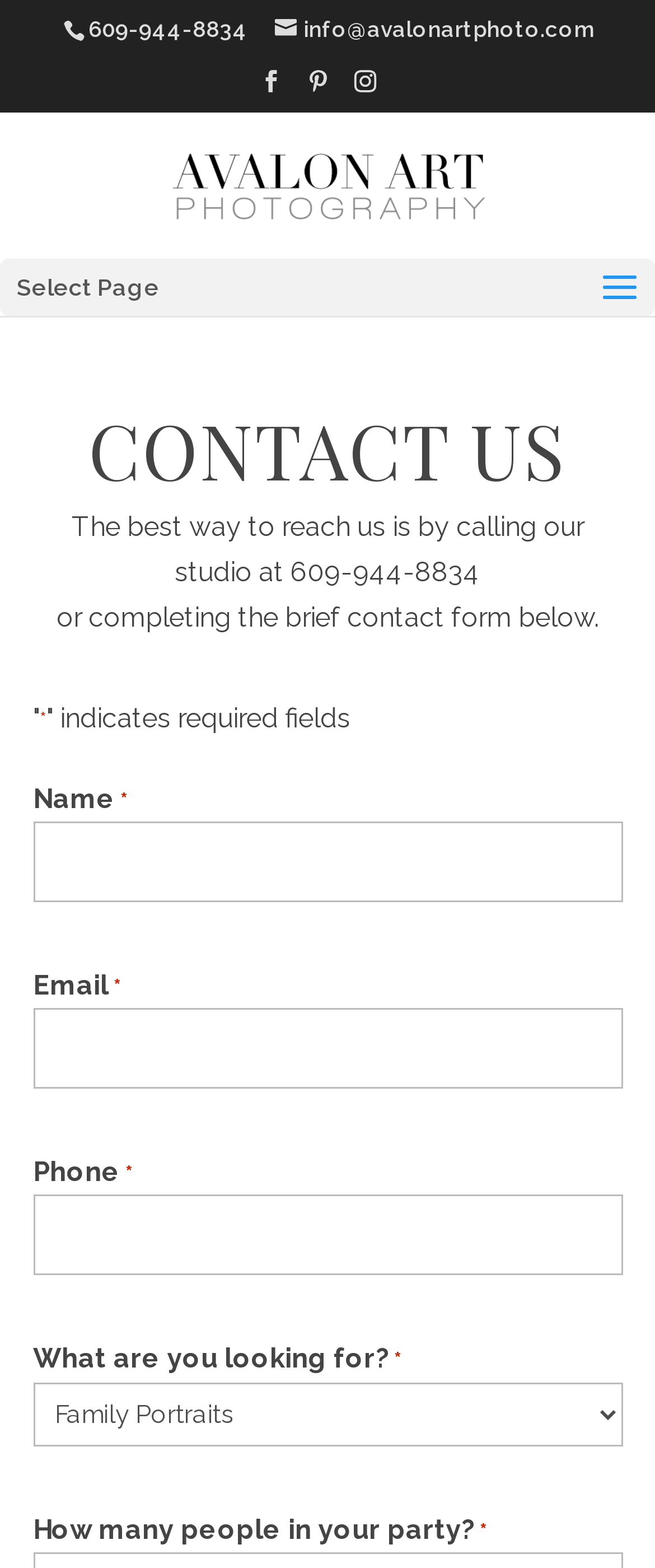From the webpage screenshot, predict the bounding box coordinates (top-left x, top-left y, bottom-right x, bottom-right y) for the UI element described here: Revolutionaries and Elections

None